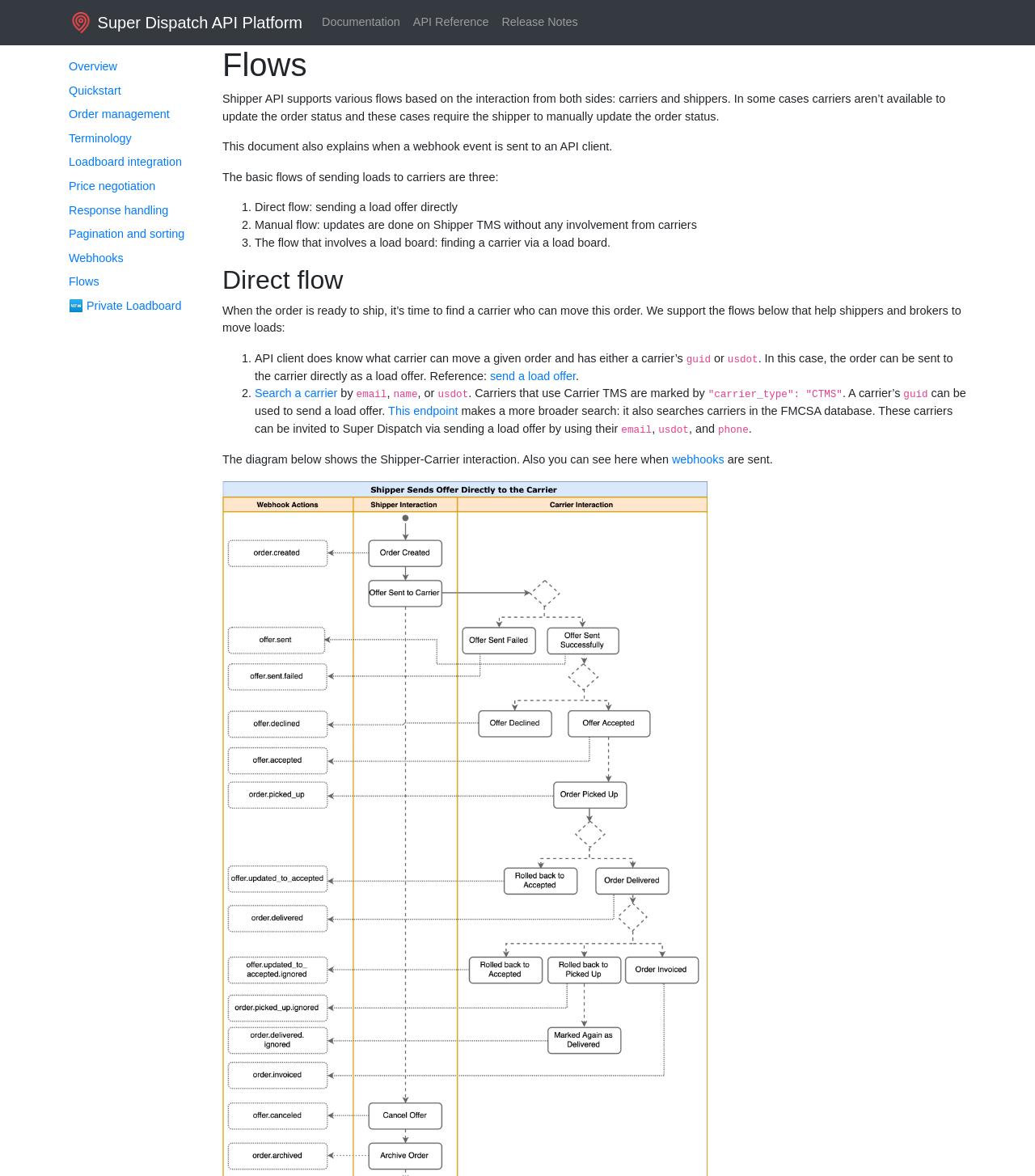Please locate the bounding box coordinates of the element that needs to be clicked to achieve the following instruction: "Go to Home page". The coordinates should be four float numbers between 0 and 1, i.e., [left, top, right, bottom].

None